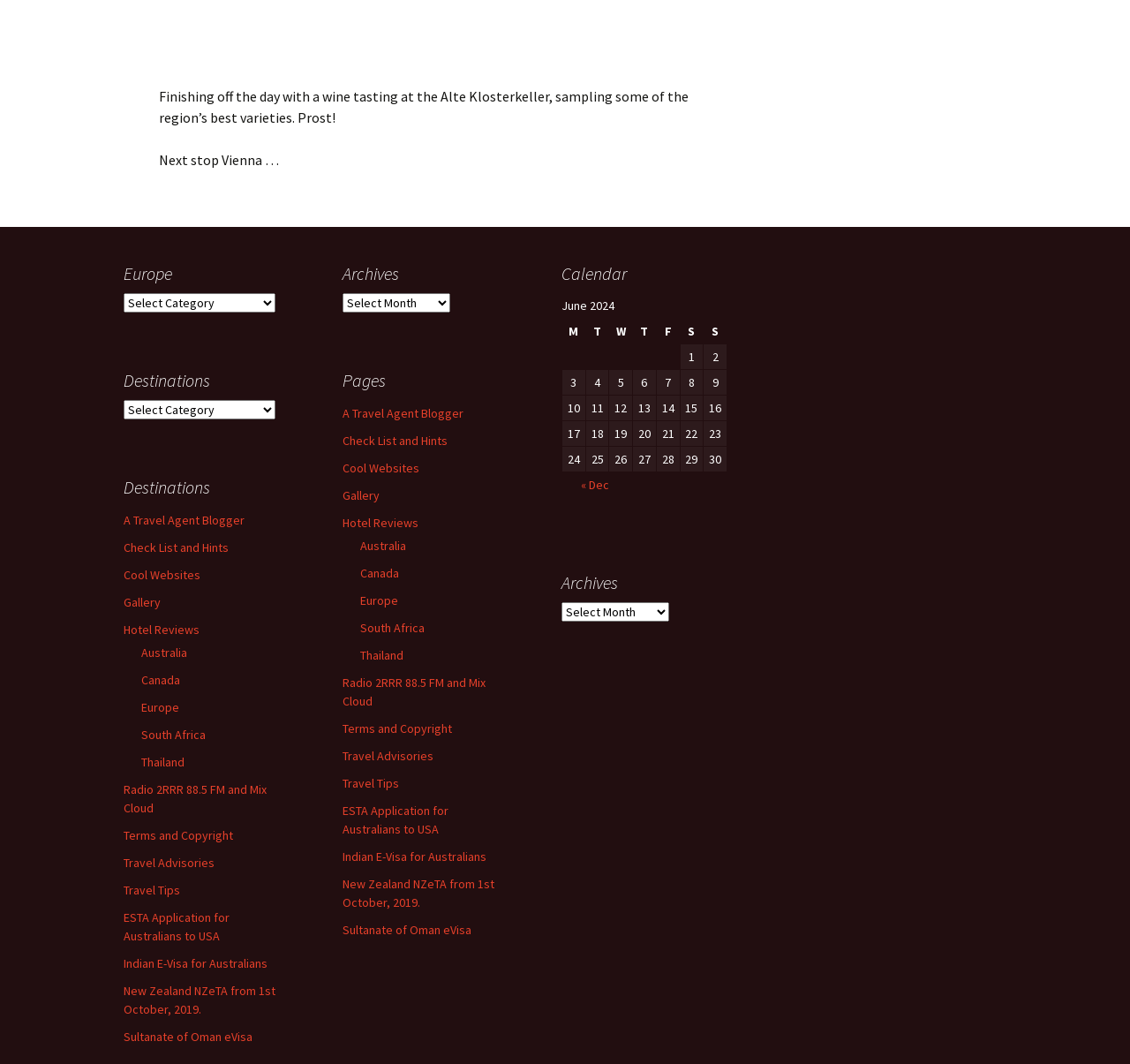Find and specify the bounding box coordinates that correspond to the clickable region for the instruction: "View the calendar for June 2024".

[0.497, 0.275, 0.644, 0.444]